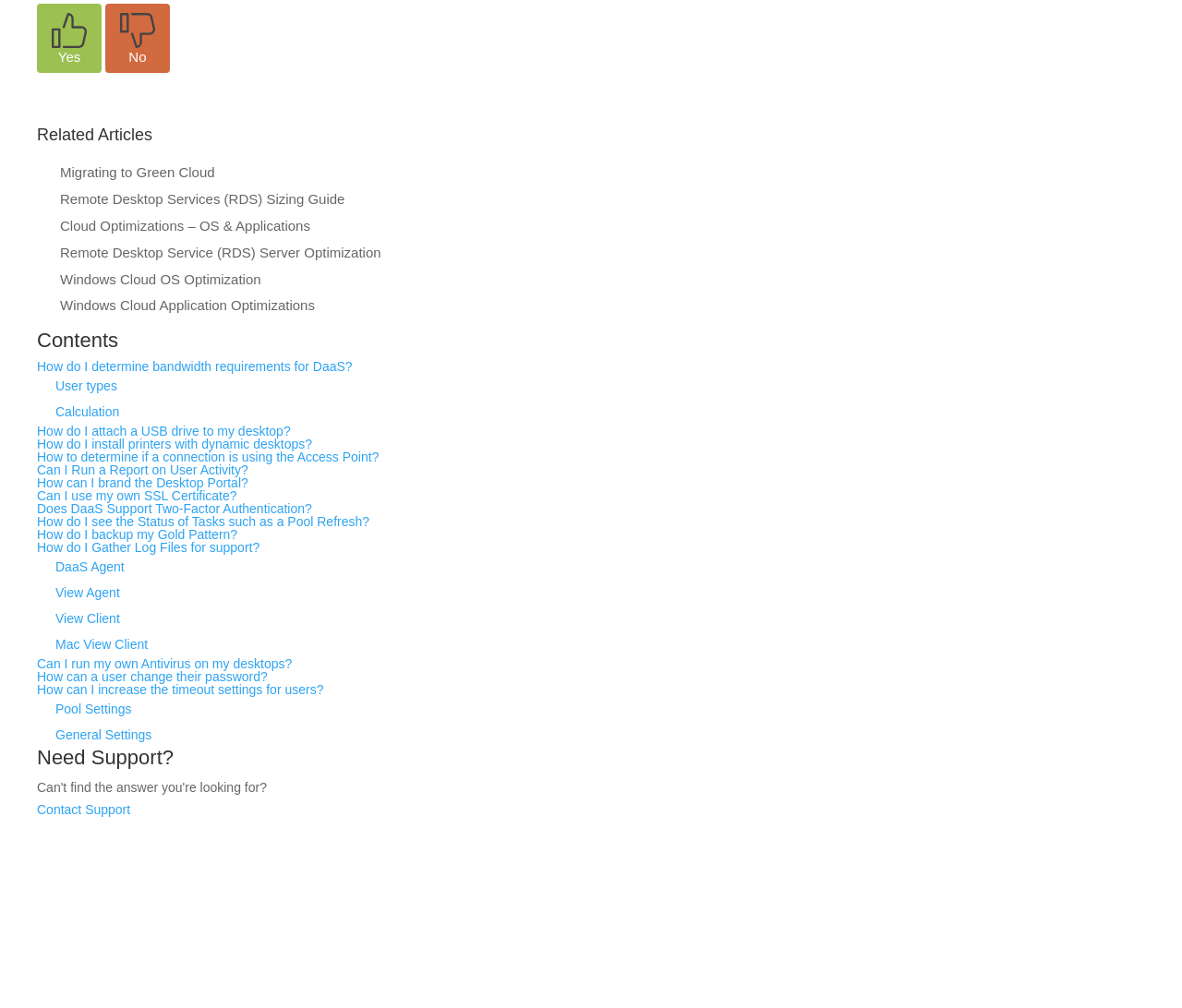How many links are under the 'Related Articles' heading?
Give a single word or phrase as your answer by examining the image.

6